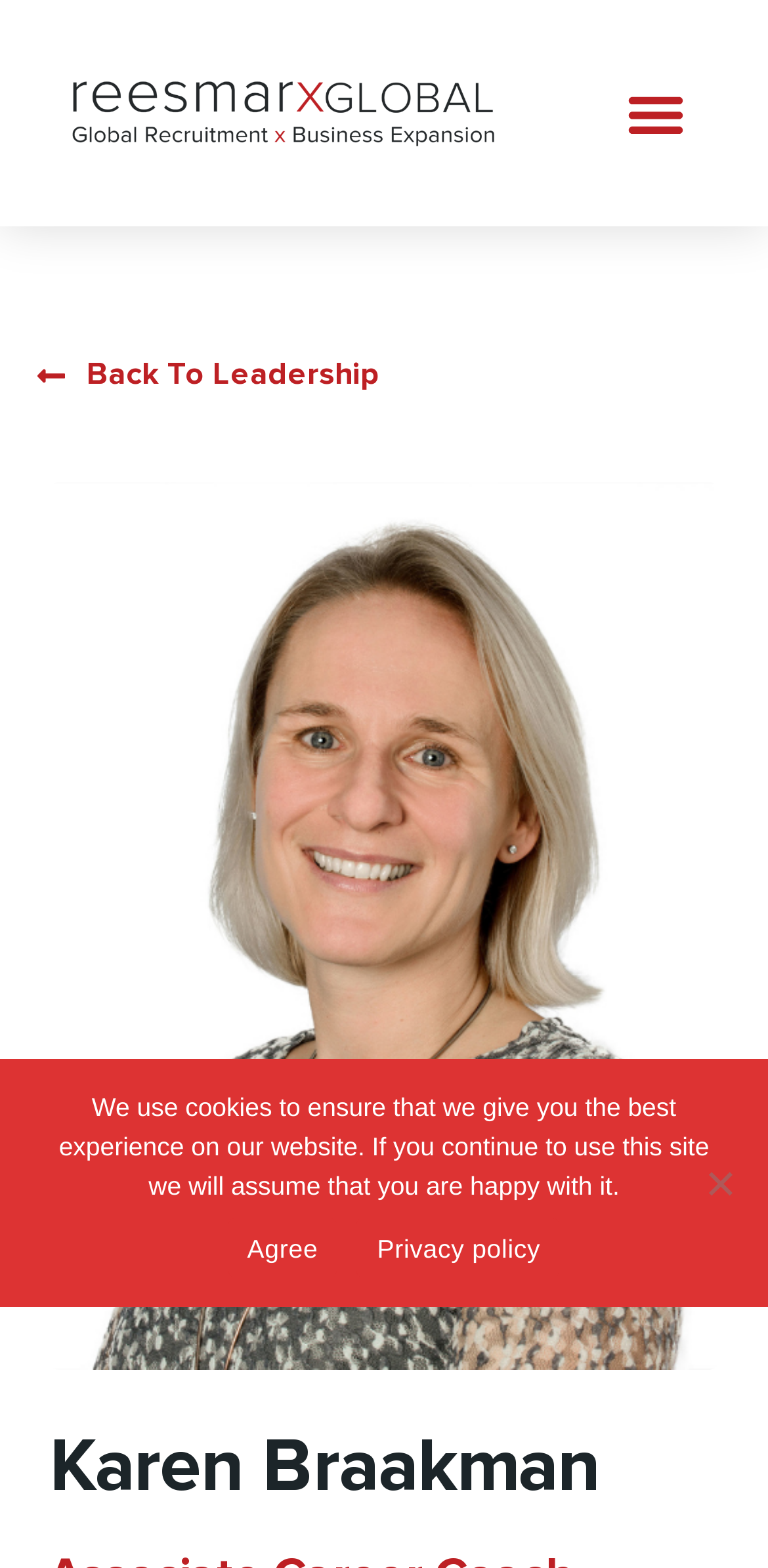What is the purpose of the button with the text 'Menu Toggle'?
Please answer the question with as much detail as possible using the screenshot.

I found the button element with bounding box coordinates [0.795, 0.044, 0.91, 0.1] and text 'Menu Toggle', which suggests that its purpose is to toggle the menu on or off.